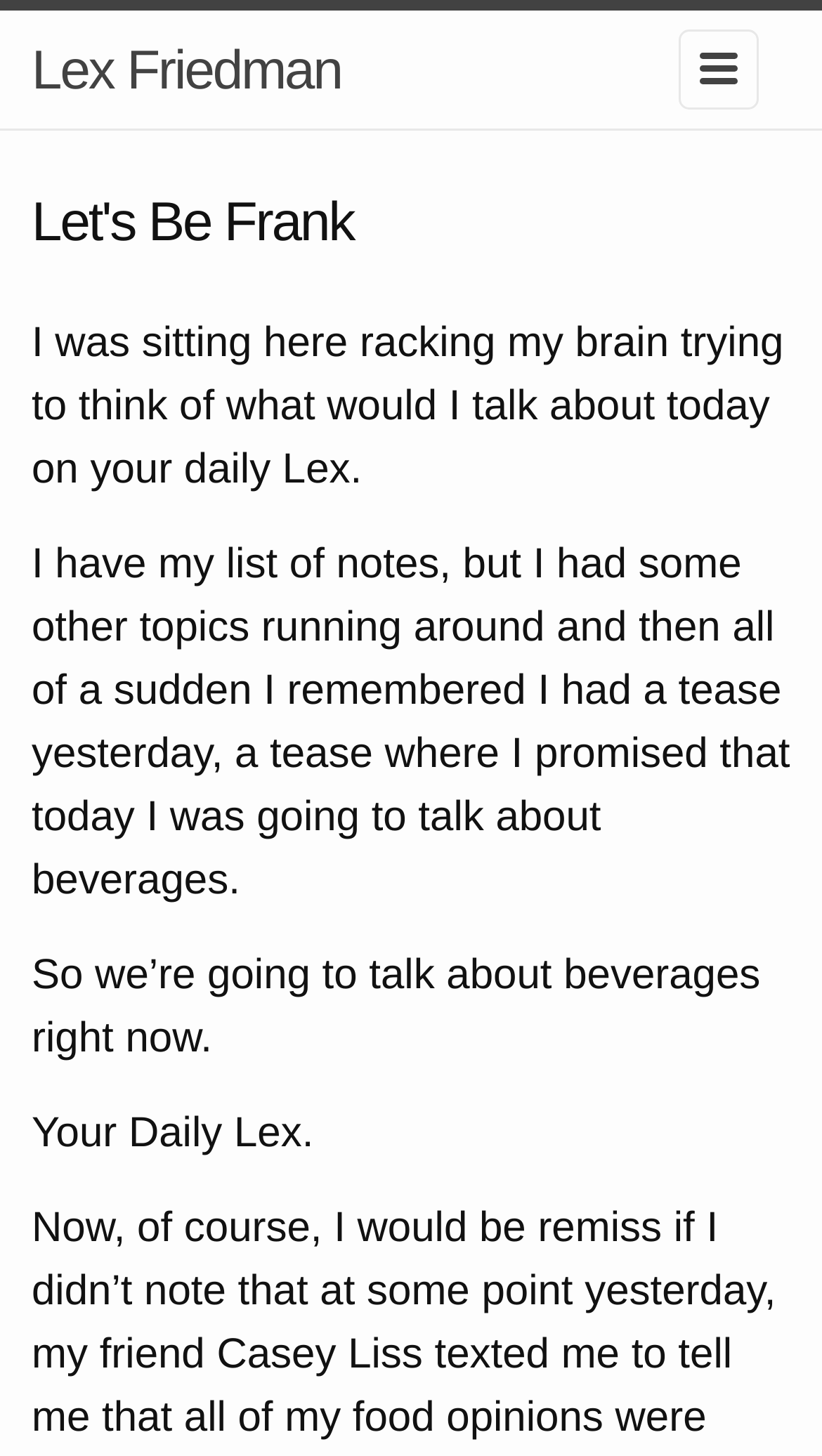What is the name of the daily blog?
Based on the visual details in the image, please answer the question thoroughly.

The name of the daily blog is mentioned at the bottom of the webpage, which says 'Your Daily Lex.' This suggests that the webpage is a daily blog or newsletter, and the author is Lex Friedman.